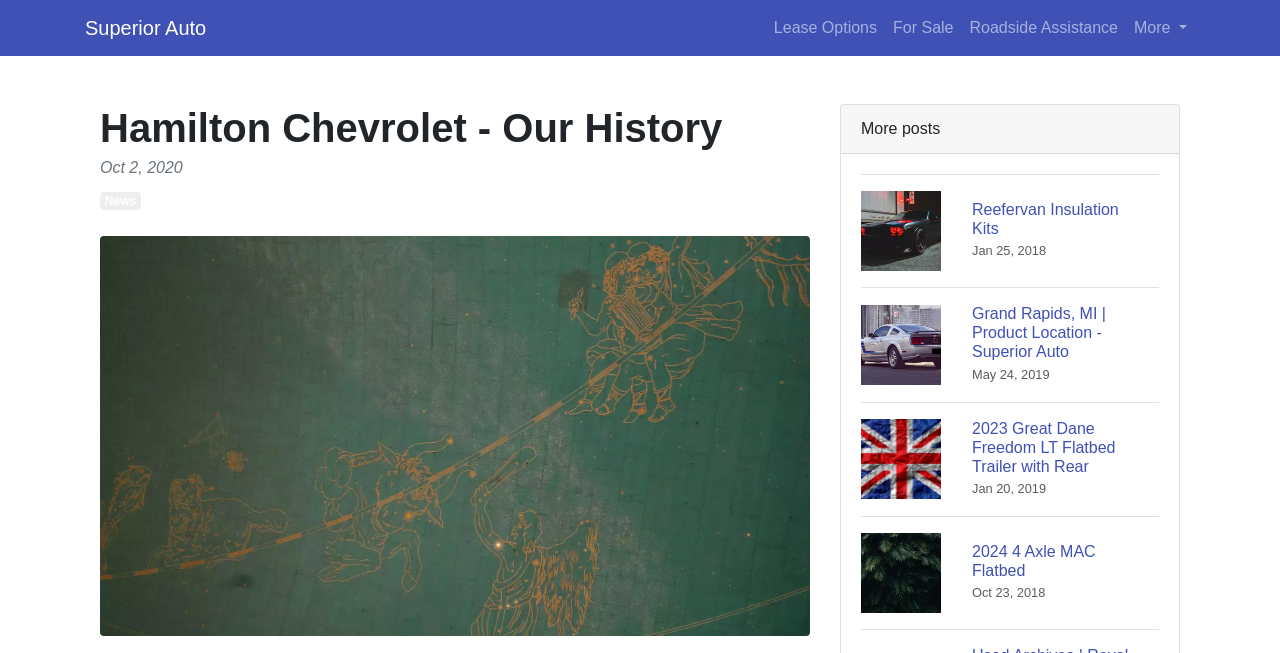Determine the bounding box coordinates of the UI element that matches the following description: "More". The coordinates should be four float numbers between 0 and 1 in the format [left, top, right, bottom].

[0.88, 0.012, 0.934, 0.074]